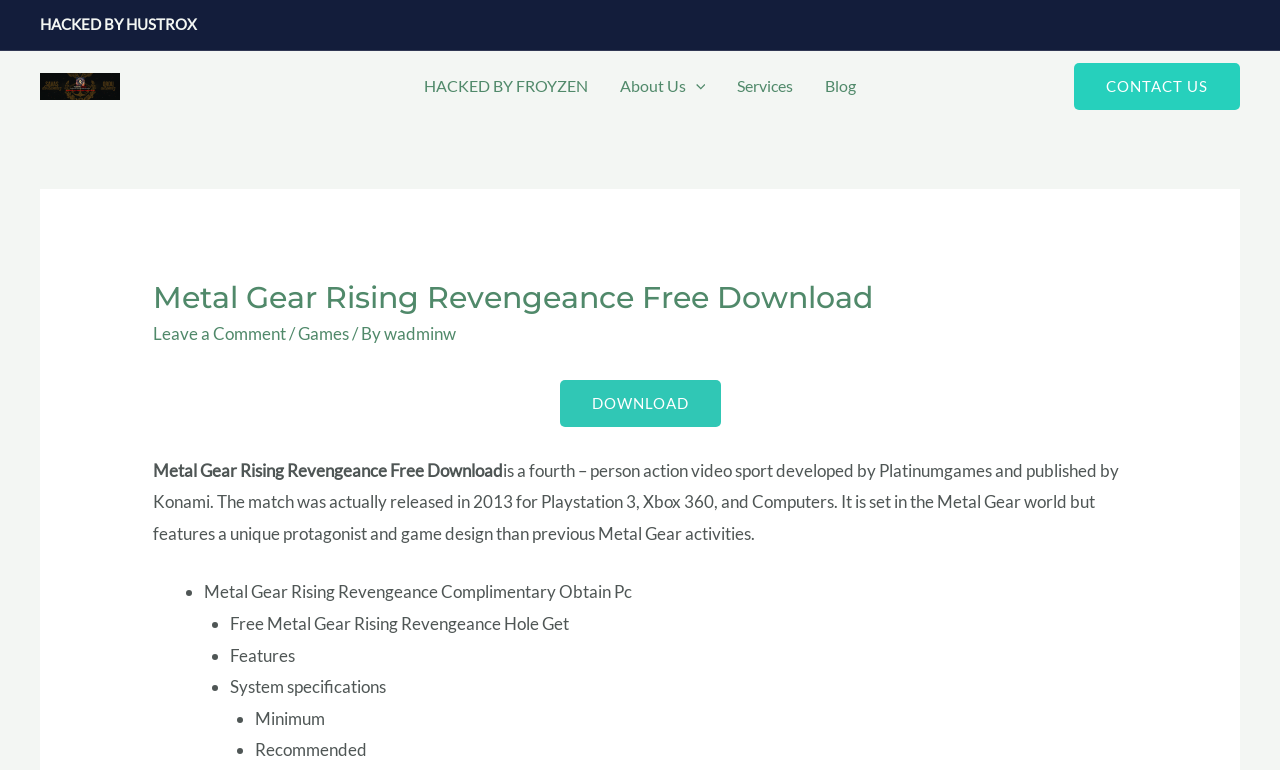Use a single word or phrase to answer the following:
What is the purpose of the 'DOWNLOAD' button?

To download the game